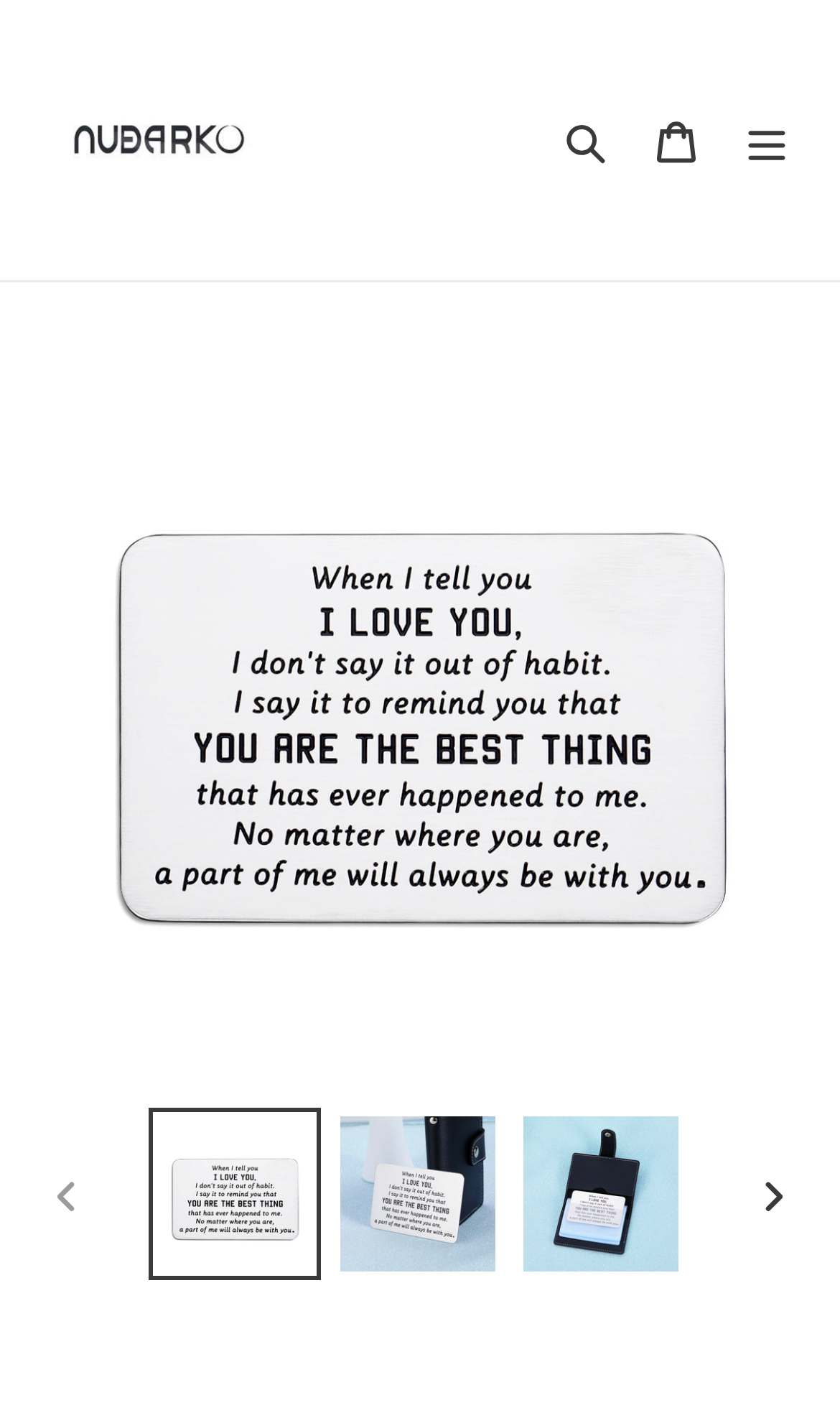What is the theme of the gift being showcased?
Using the image as a reference, deliver a detailed and thorough answer to the question.

The theme of the gift being showcased is love and relationships, as it is described as a 'Valentine Gifts for Him Her Men Wallet Card Insert for Boyfriend Husband' and is accompanied by keywords such as 'wedding', 'engagement', and 'anniversary'.